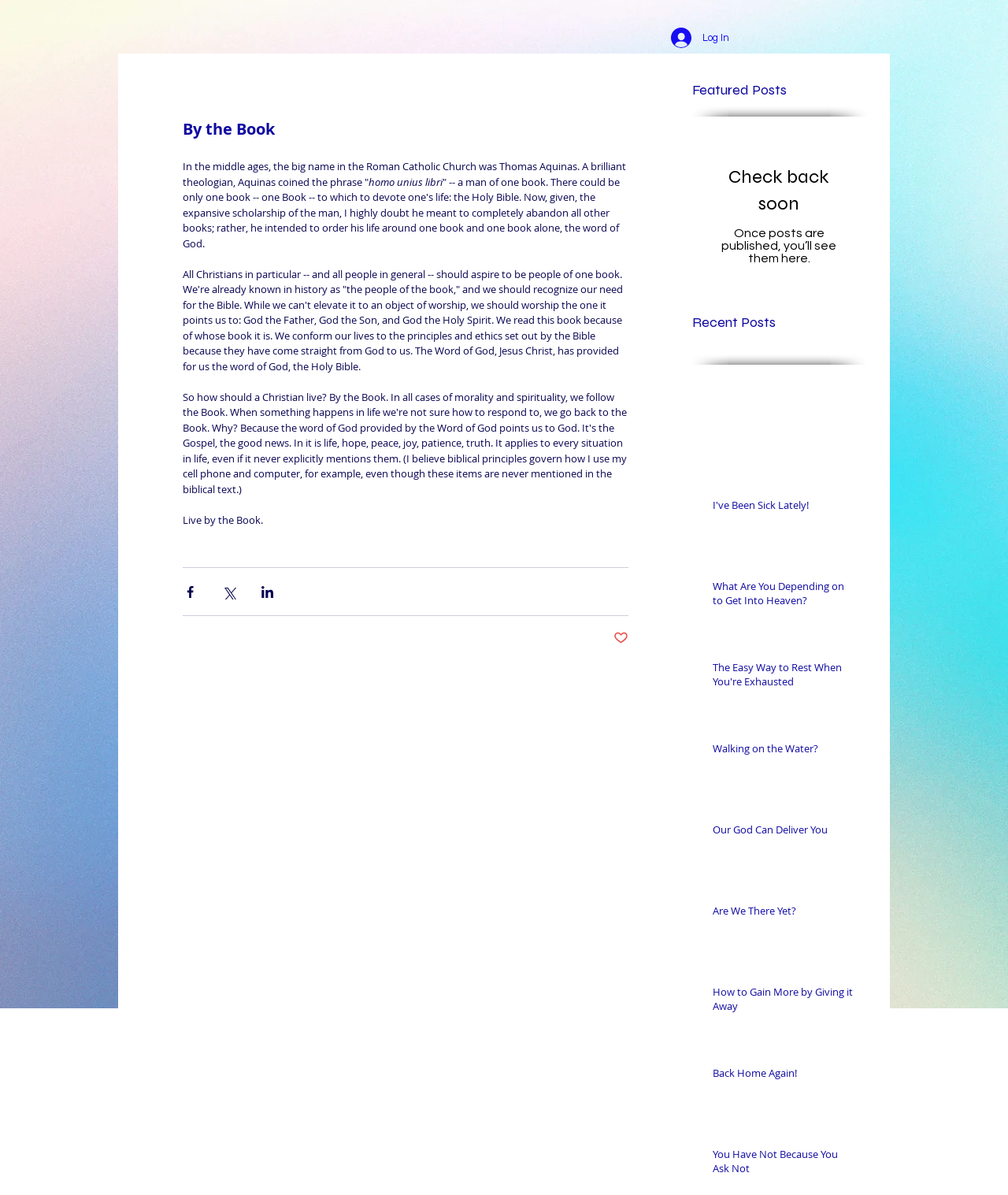Please identify the bounding box coordinates of the element that needs to be clicked to execute the following command: "Read the featured post 'I've Been Sick Lately!'". Provide the bounding box using four float numbers between 0 and 1, formatted as [left, top, right, bottom].

[0.707, 0.417, 0.849, 0.434]